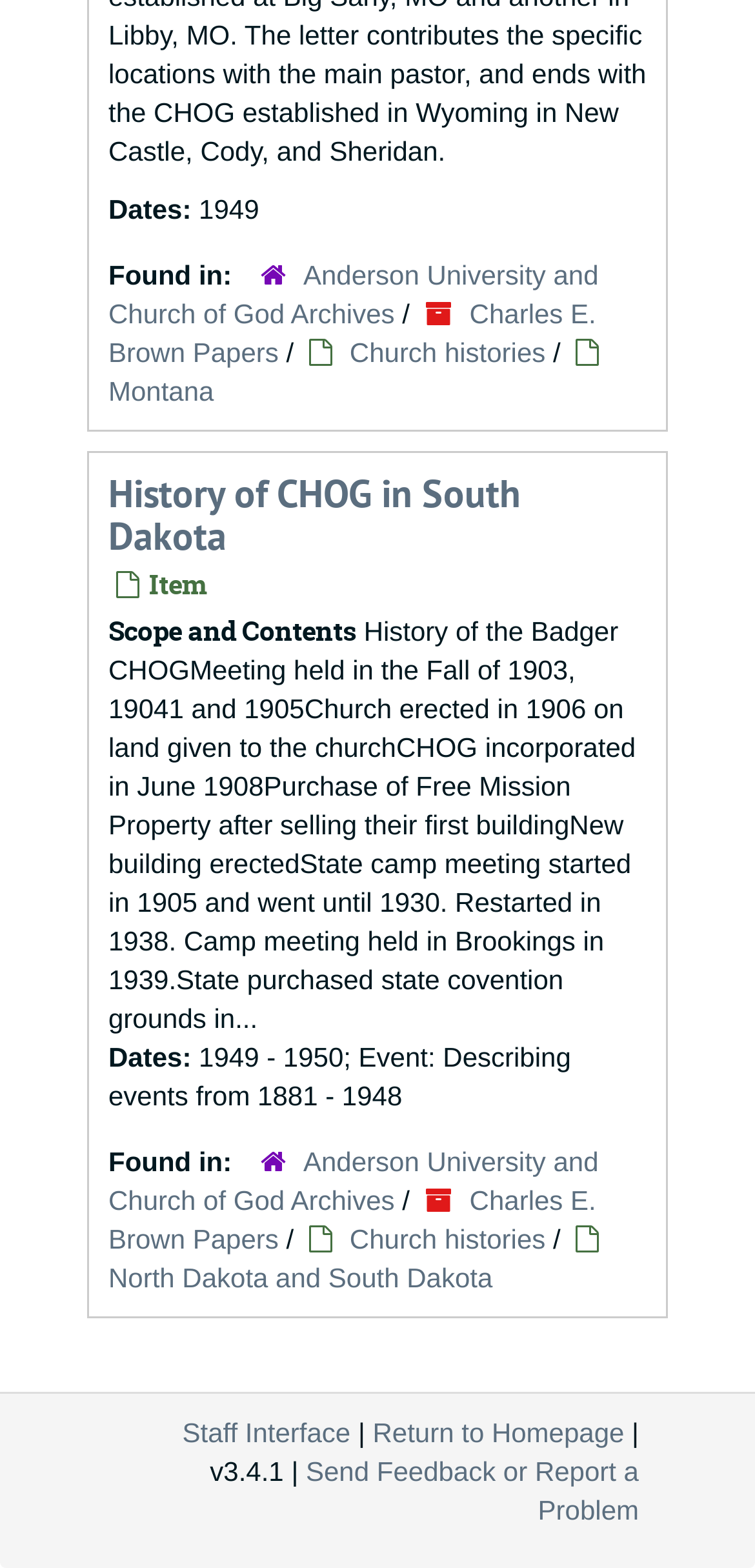What is the time period described in the history?
Please give a detailed answer to the question using the information shown in the image.

The time period described in the history can be found in the static text element with the text '1949 - 1950; Event: Describing events from 1881 - 1948'. This element is located in the 'Scope and Contents' section, indicating that it is describing the time period covered in the history.